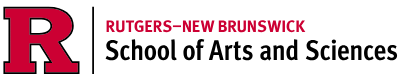Explain the image with as much detail as possible.

The image features the logo of Rutgers University—New Brunswick's School of Arts and Sciences. Prominently displayed is a bold red letter "R," symbolizing the university's identity, accompanied by the full name of the school in a sleek, modern font. The design emphasizes Rutgers' commitment to arts and sciences education, showcasing its vibrant academic community. This logo is an integral part of the university's branding, reflecting its values and mission in higher education.